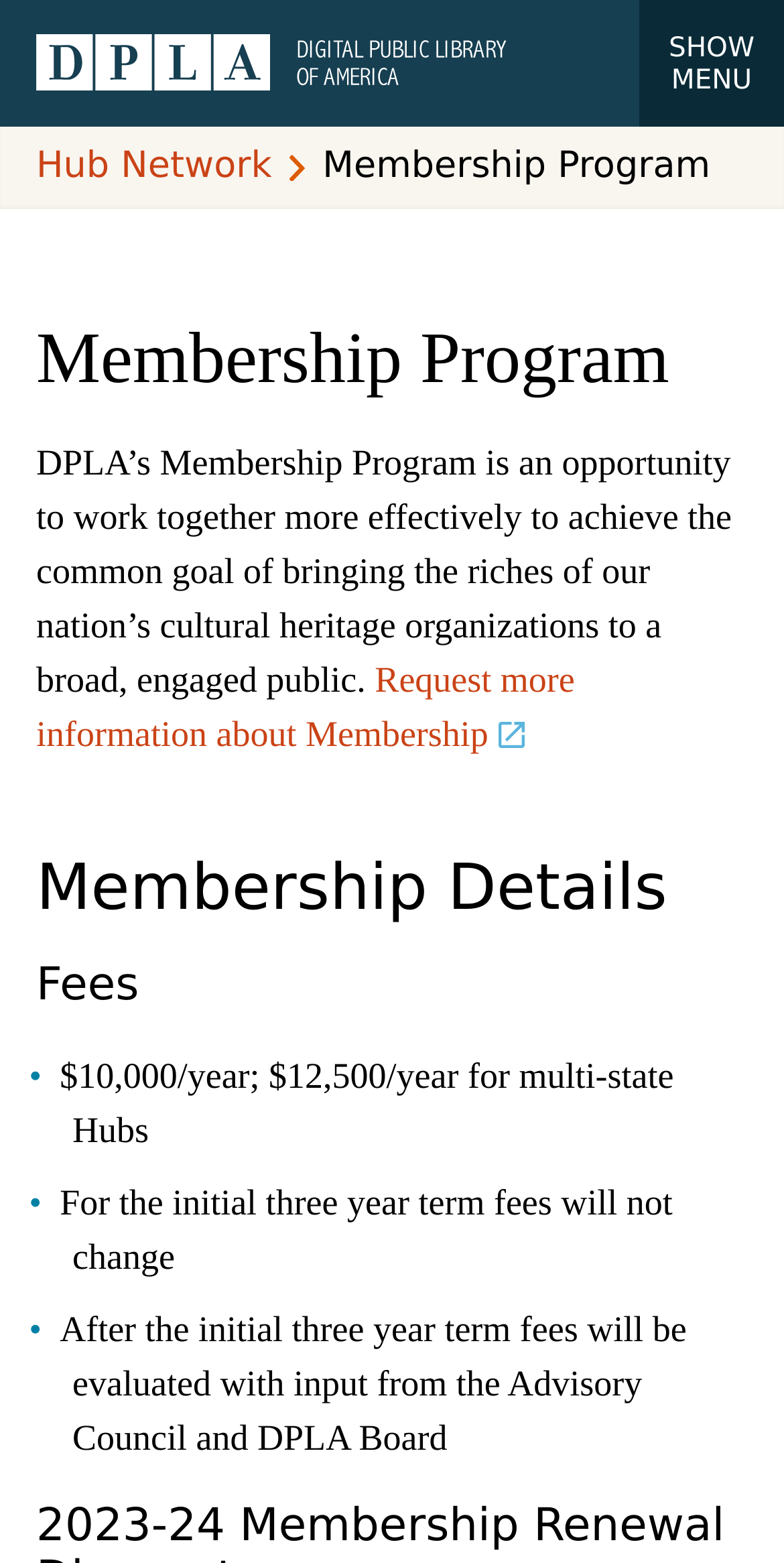What is the name of the organization?
Refer to the image and provide a concise answer in one word or phrase.

Digital Public Library of America